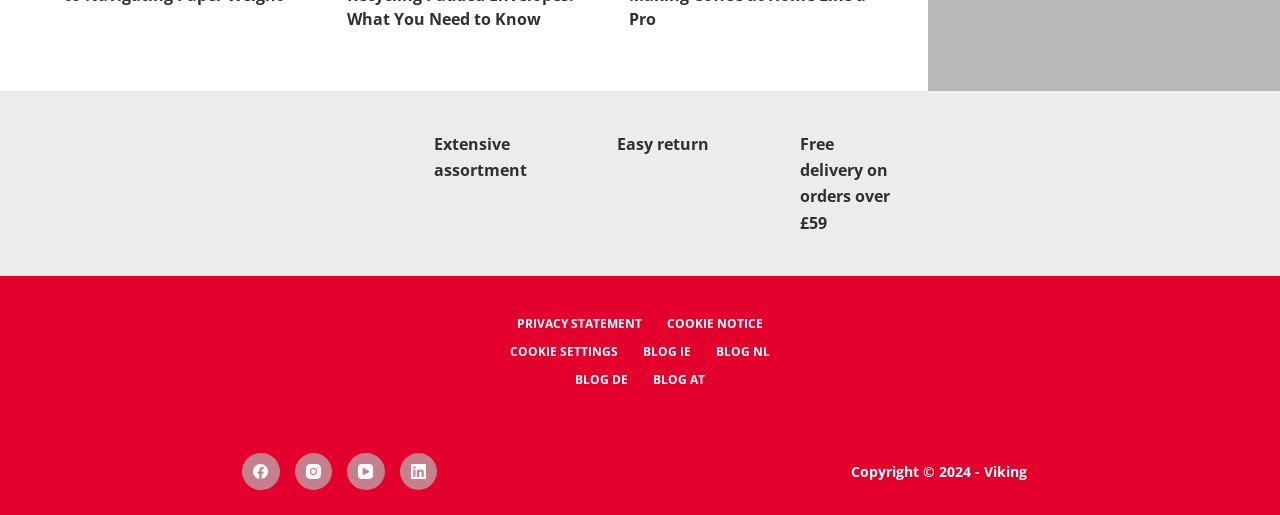Locate the bounding box of the UI element based on this description: "aria-label="YouTube"". Provide four float numbers between 0 and 1 as [left, top, right, bottom].

[0.271, 0.879, 0.3, 0.952]